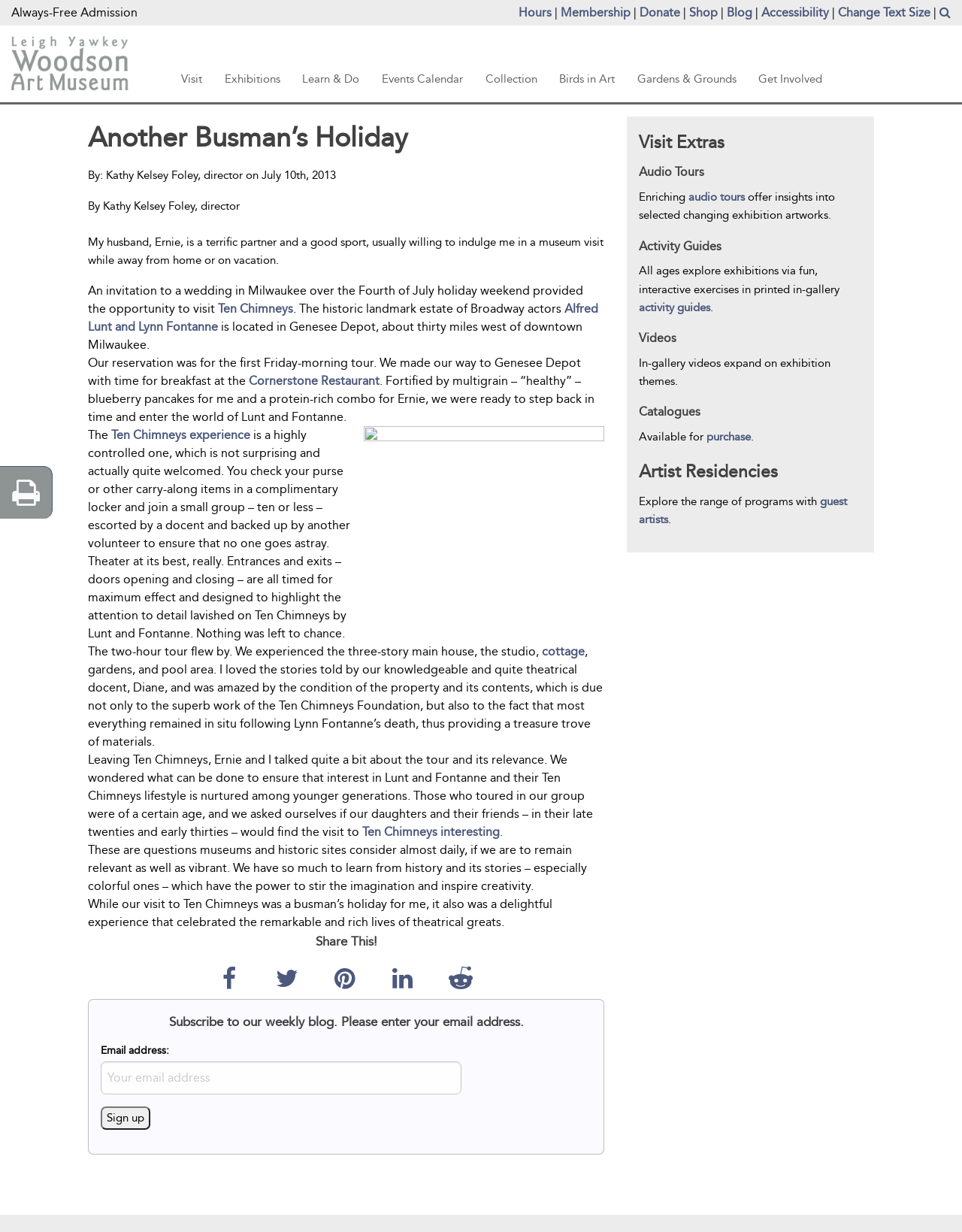What is the name of the historic landmark estate mentioned in the blog post?
Look at the webpage screenshot and answer the question with a detailed explanation.

The name of the historic landmark estate mentioned in the blog post is 'Ten Chimneys', which is the estate of Broadway actors Alfred Lunt and Lynn Fontanne.